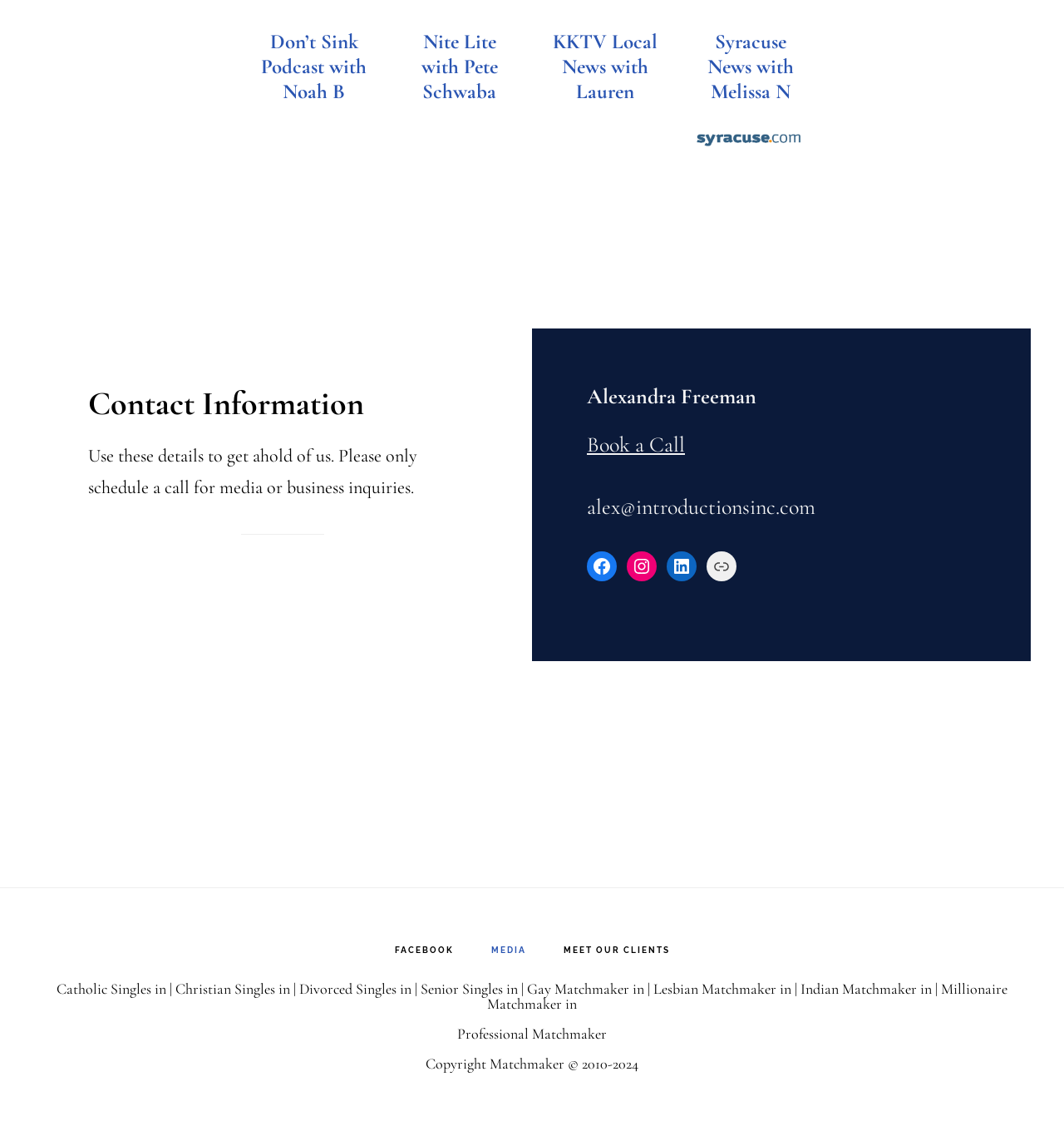Locate the bounding box coordinates of the clickable region necessary to complete the following instruction: "Click on Don’t Sink Podcast with Noah B". Provide the coordinates in the format of four float numbers between 0 and 1, i.e., [left, top, right, bottom].

[0.245, 0.026, 0.345, 0.093]